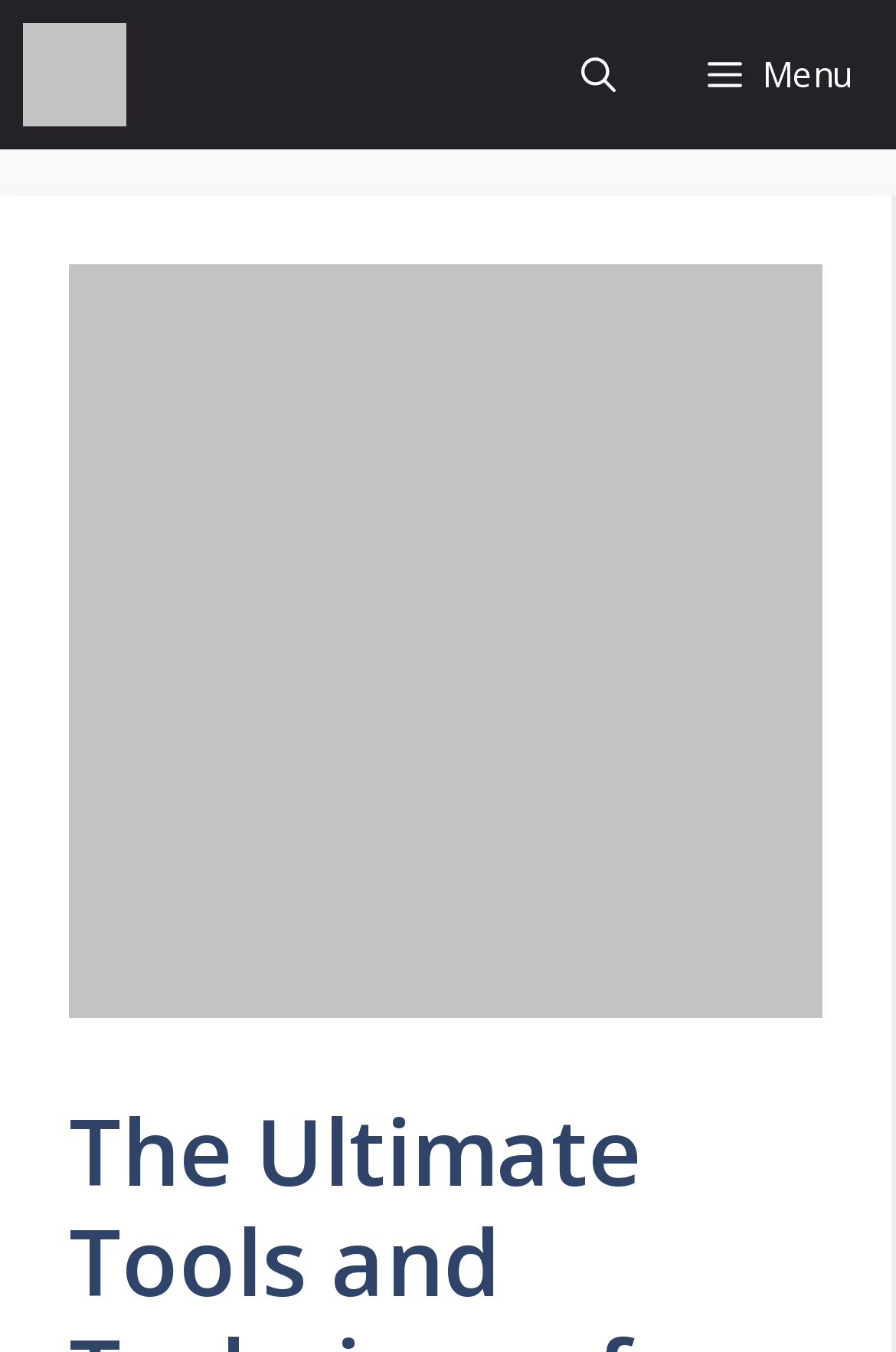Can you find and generate the webpage's heading?

The Ultimate Tools and Techniques for Effective Interview Management